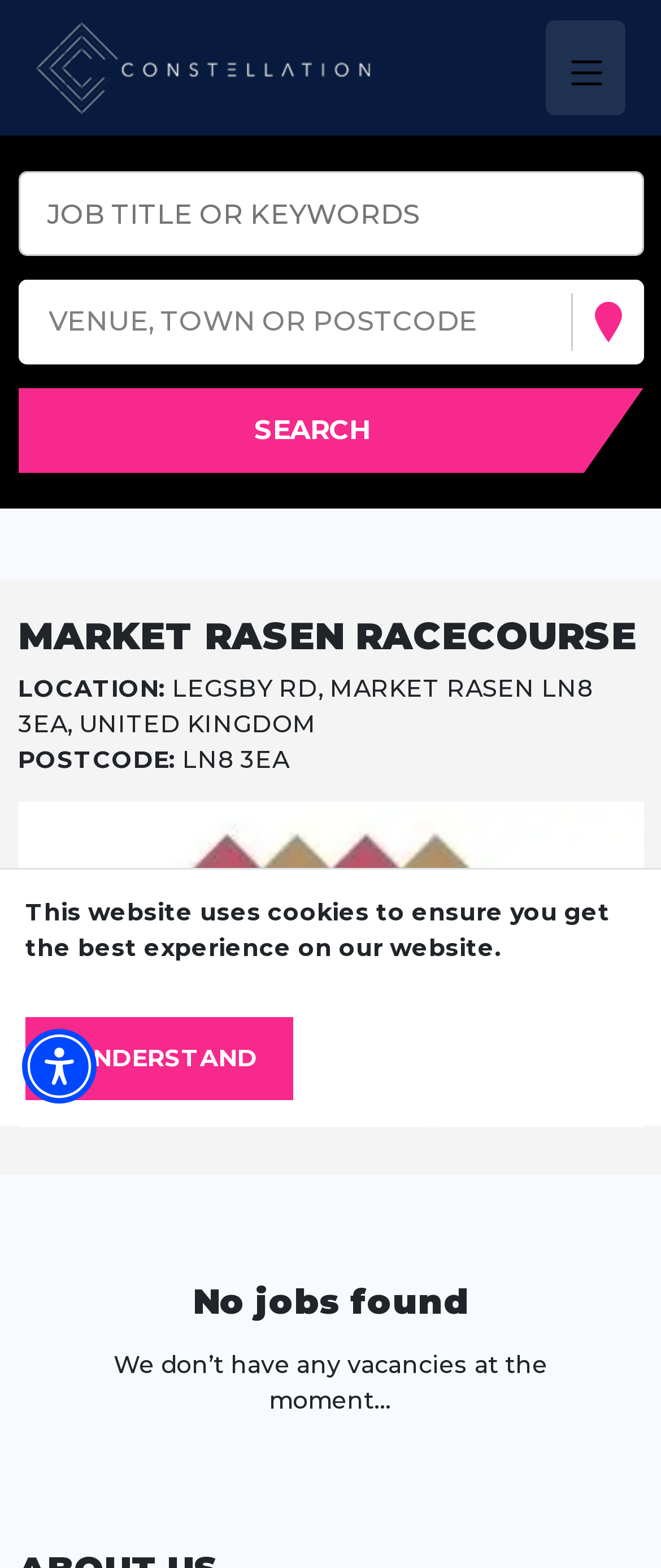What is the current status of job vacancies at the racecourse?
Based on the screenshot, answer the question with a single word or phrase.

No jobs found